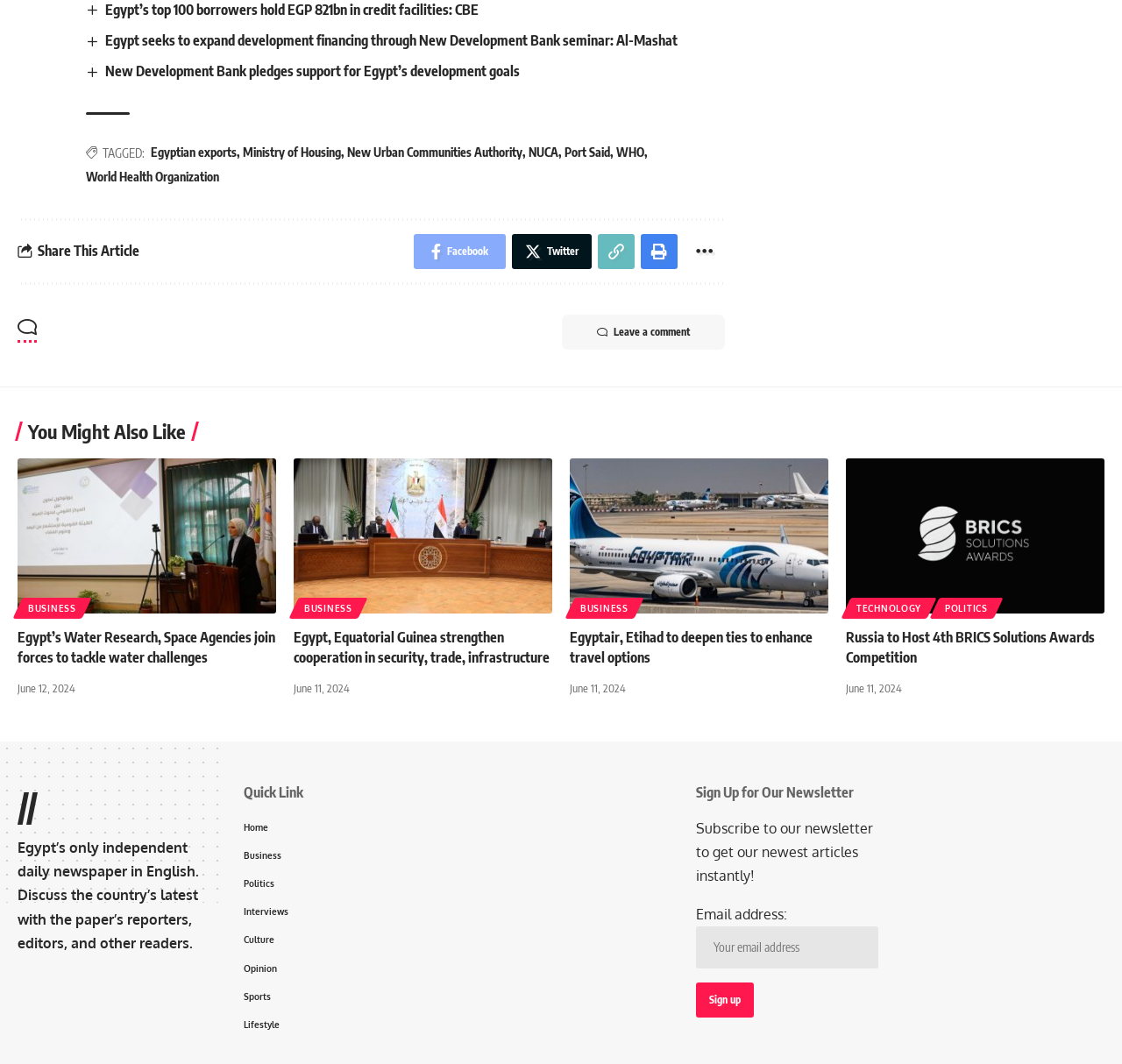With reference to the screenshot, provide a detailed response to the question below:
What is the purpose of the 'Sign Up for Our Newsletter' section?

The 'Sign Up for Our Newsletter' section allows users to subscribe to the website's newsletter, which will send them the latest articles and news stories via email.